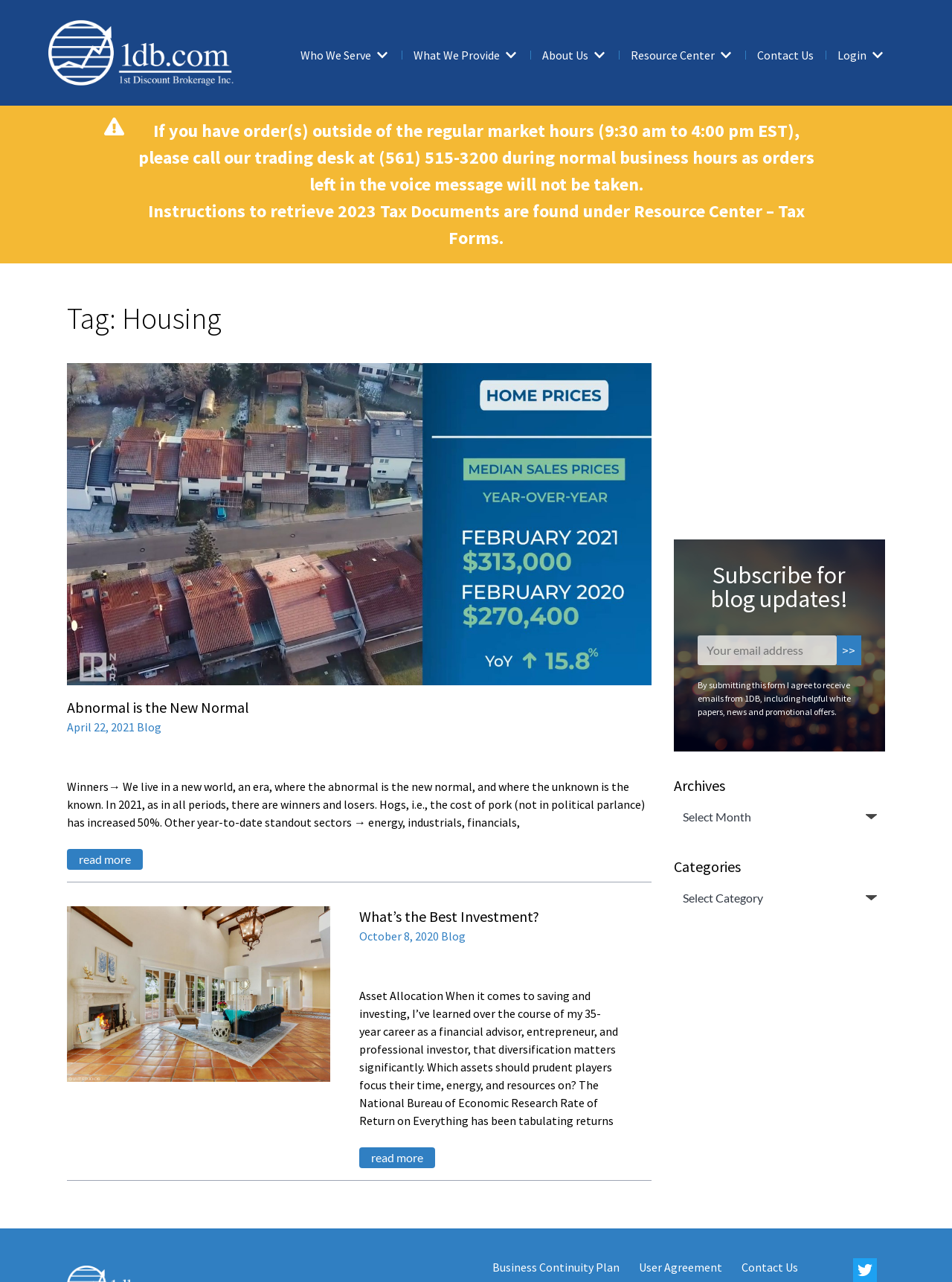Specify the bounding box coordinates for the region that must be clicked to perform the given instruction: "Expand Who We Serve".

[0.394, 0.034, 0.409, 0.054]